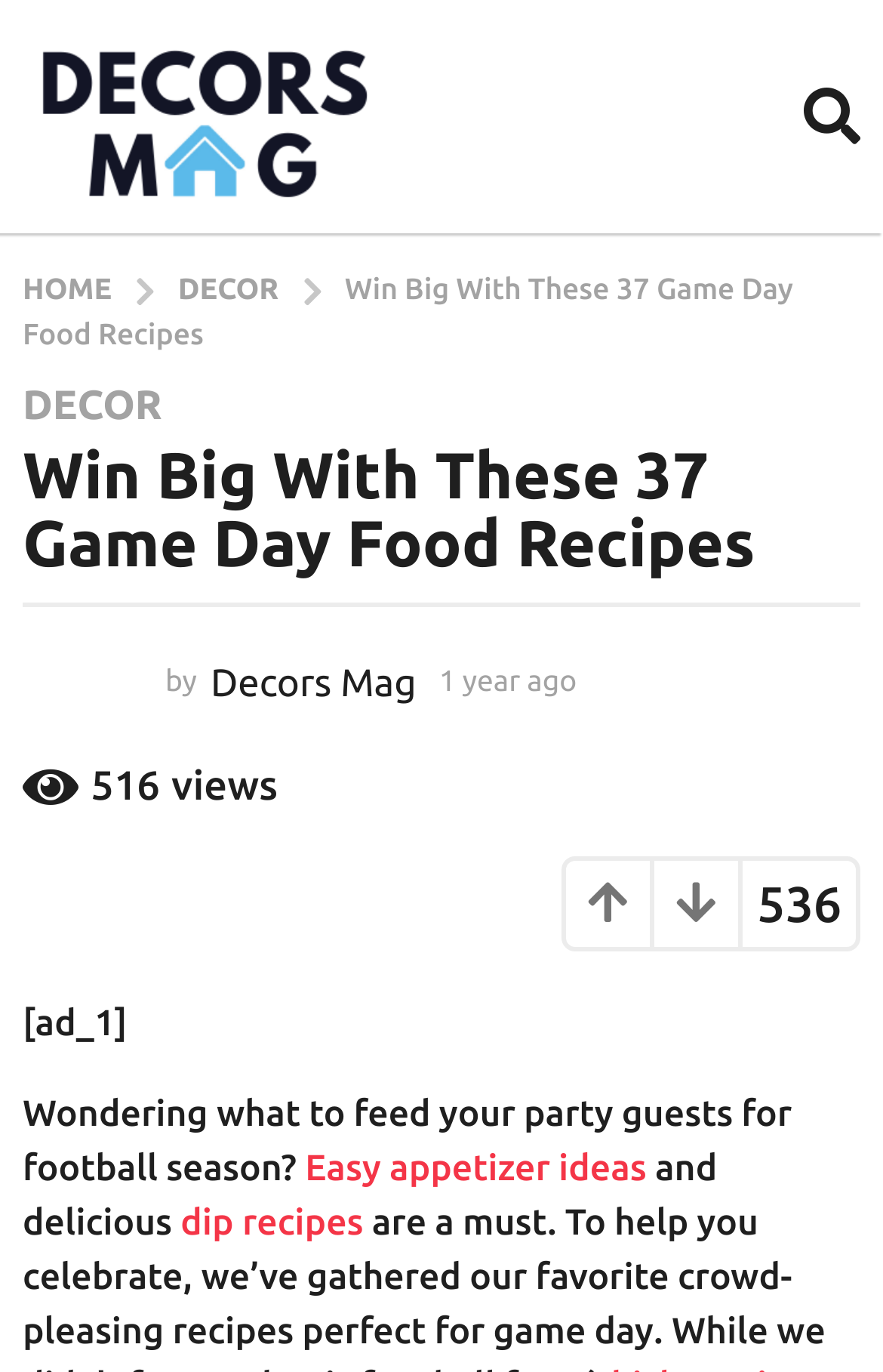Given the element description: "Easy appetizer ideas", predict the bounding box coordinates of the UI element it refers to, using four float numbers between 0 and 1, i.e., [left, top, right, bottom].

[0.345, 0.837, 0.732, 0.867]